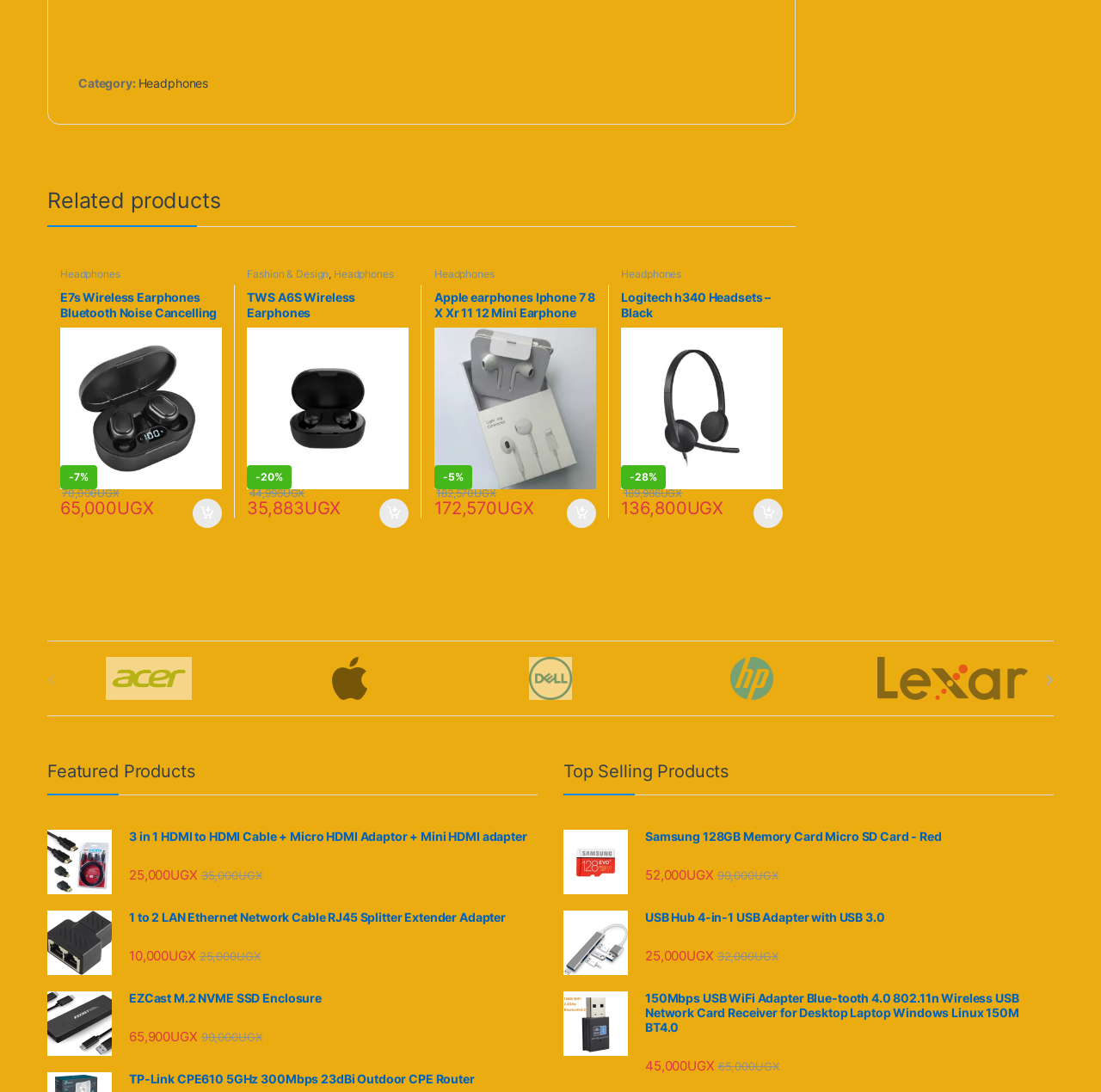Could you find the bounding box coordinates of the clickable area to complete this instruction: "View 'Featured Products'"?

[0.043, 0.685, 0.488, 0.729]